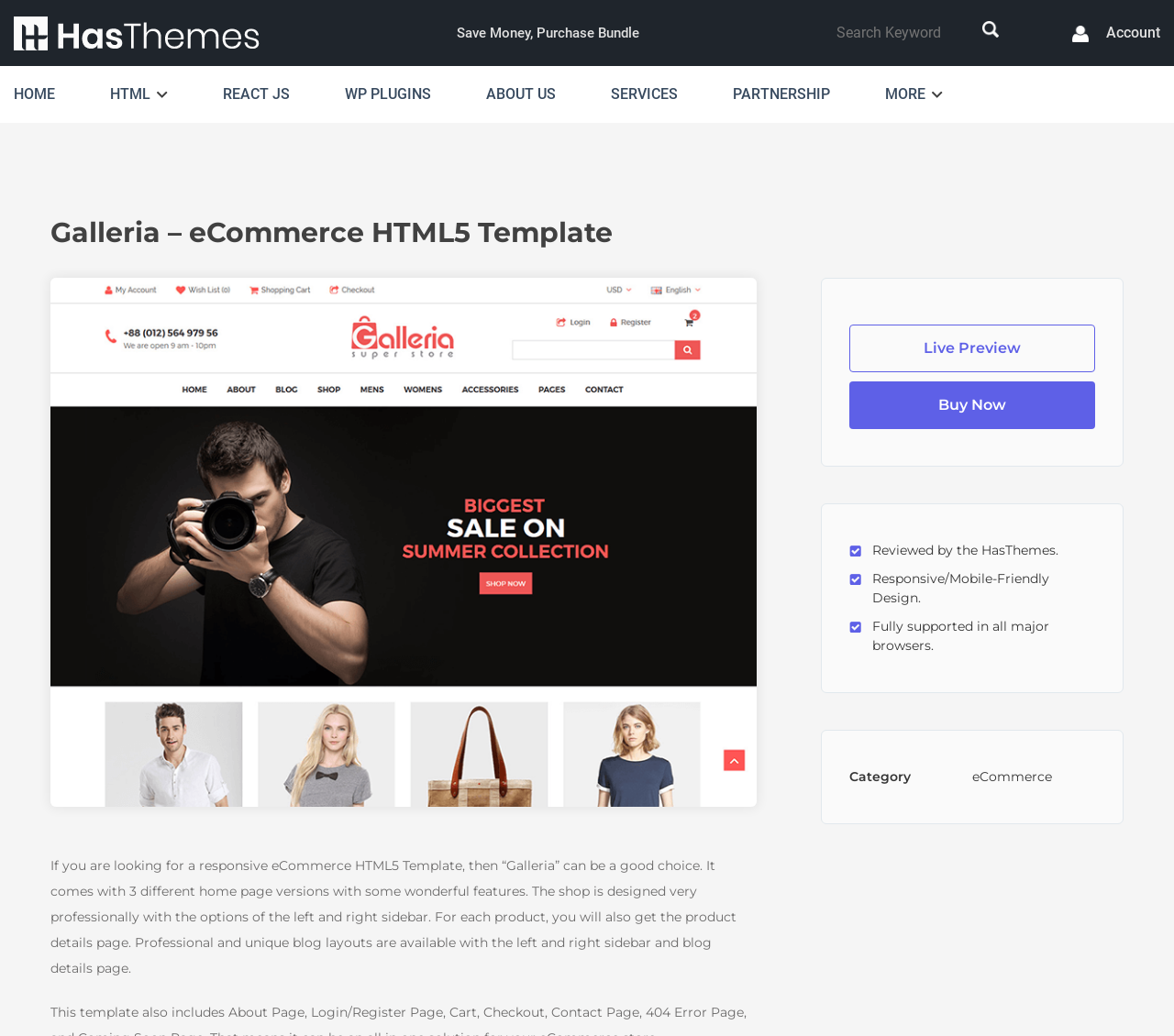What is the name of the eCommerce HTML5 Template?
Please provide a detailed answer to the question.

The name of the eCommerce HTML5 Template is mentioned in the heading 'Galleria – eCommerce HTML5 Template' and also in the image description 'Galleria - eCommerce HTML5 Template'.